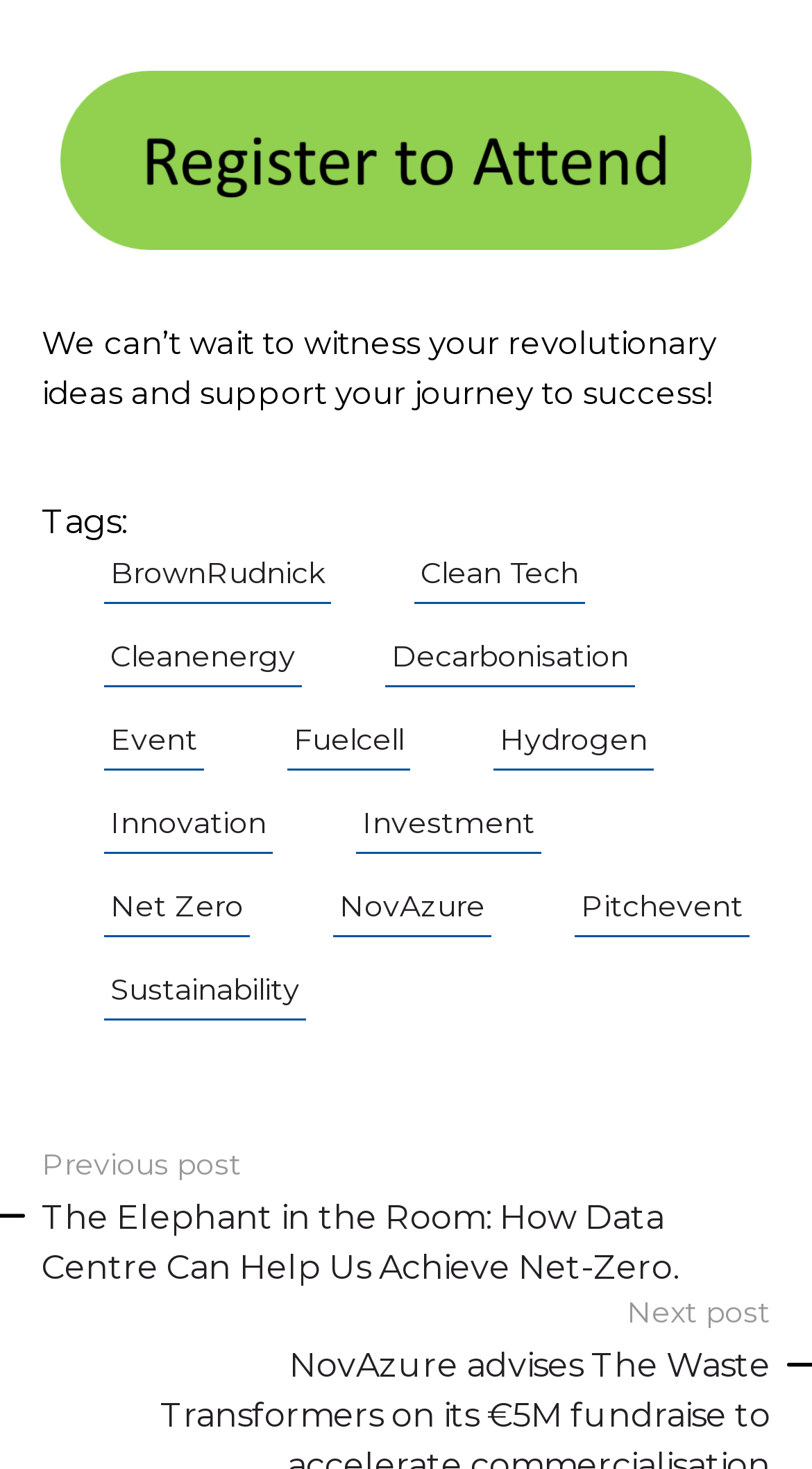Please find and report the bounding box coordinates of the element to click in order to perform the following action: "View WordPress.org website". The coordinates should be expressed as four float numbers between 0 and 1, in the format [left, top, right, bottom].

None